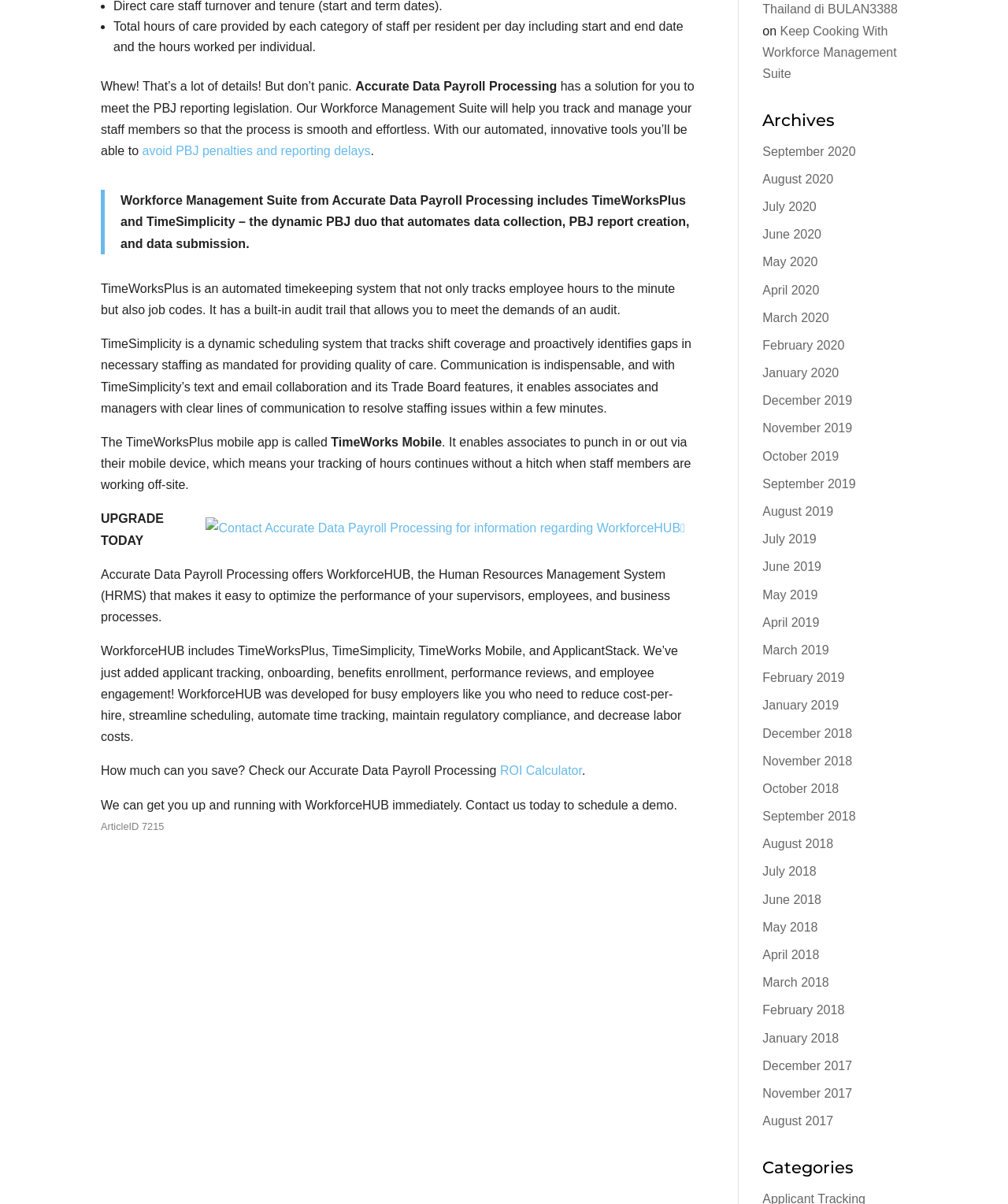Specify the bounding box coordinates of the region I need to click to perform the following instruction: "Click on 'Keep Cooking With Workforce Management Suite'". The coordinates must be four float numbers in the range of 0 to 1, i.e., [left, top, right, bottom].

[0.756, 0.02, 0.89, 0.067]